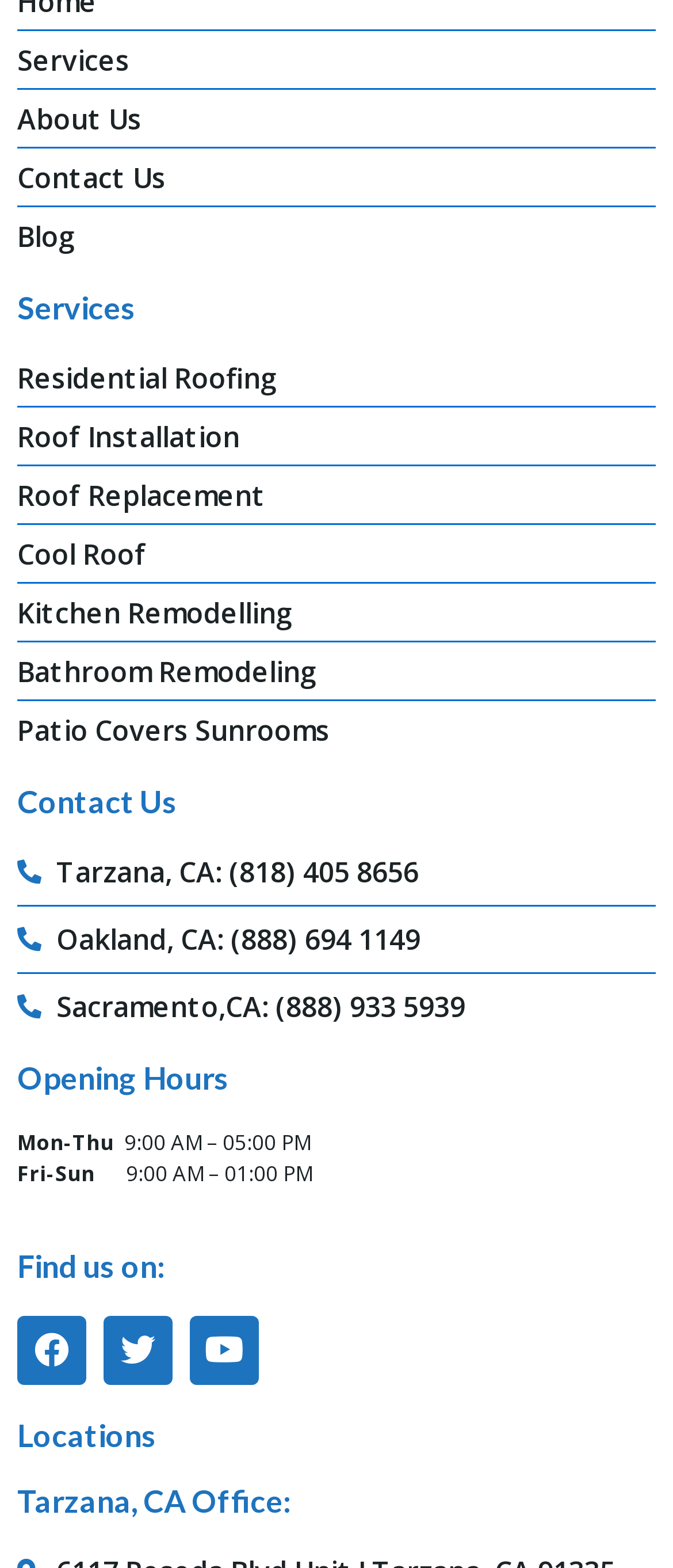Specify the bounding box coordinates of the area to click in order to follow the given instruction: "Click on 'News'."

None